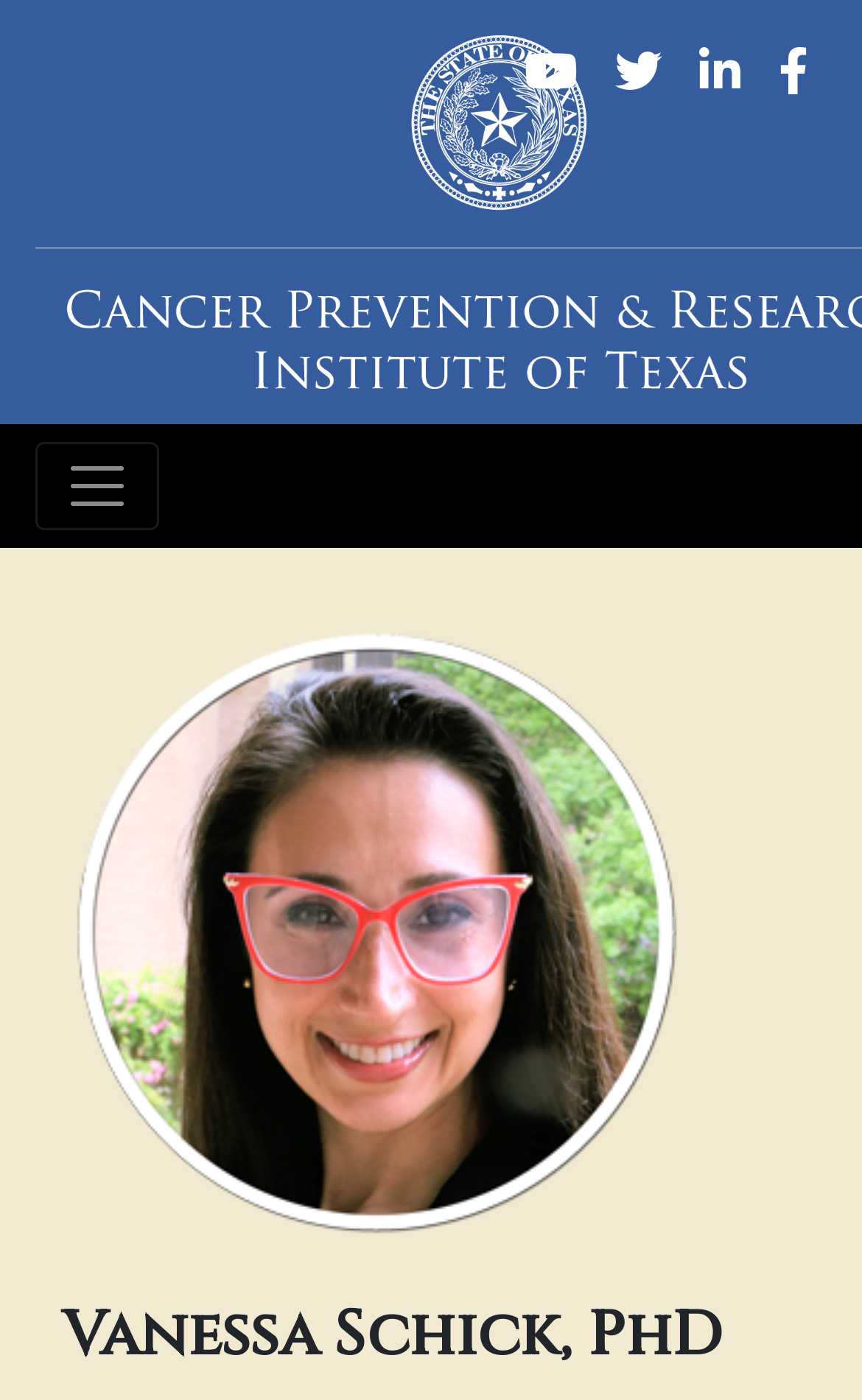Generate an in-depth caption that captures all aspects of the webpage.

The webpage is about the 2023 Innovations in Cancer Prevention and Research Conference. At the top right corner, there are four social media links, represented by icons, aligned horizontally. Below these links, a dropdown navigation button is located at the top left corner, which controls the top navigation bar. 

On the main content area, there is a large image of Vanessa Schick, PhD, taking up most of the space. Below the image, there is a heading with the same name, "Vanessa Schick, PhD", positioned at the bottom of the page.